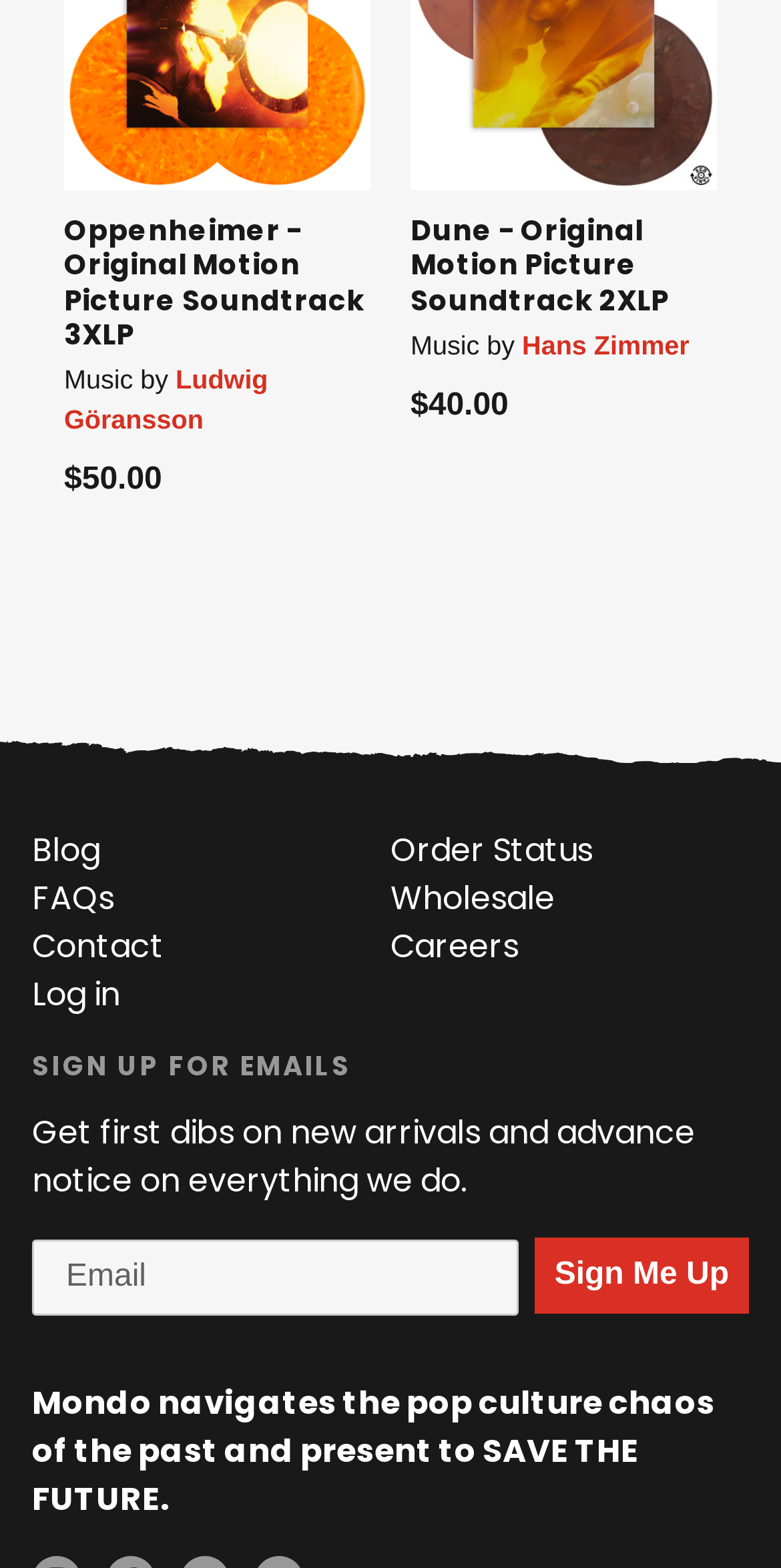Please give a succinct answer to the question in one word or phrase:
What is the price of the Oppenheimer soundtrack?

$50.00